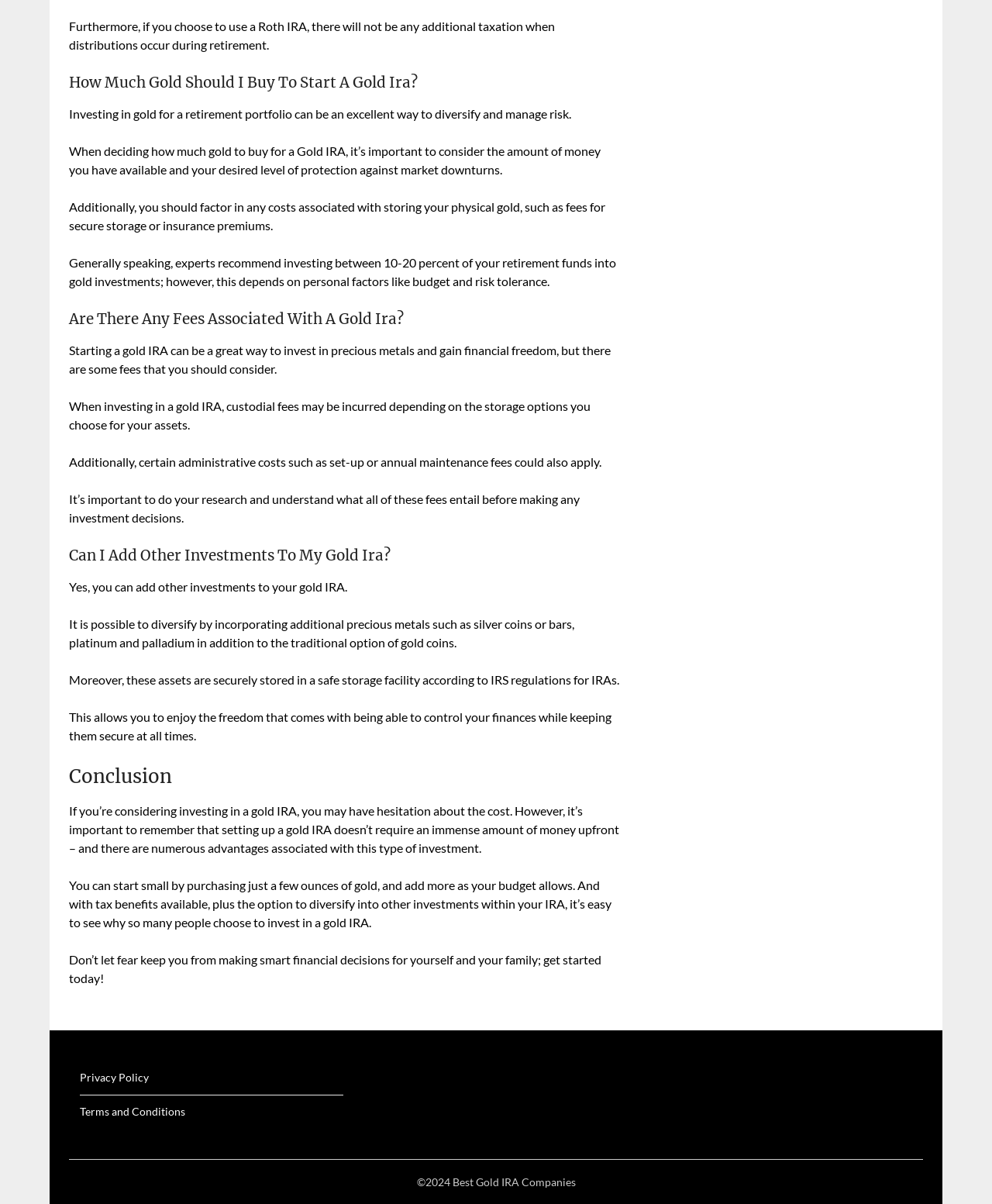Provide the bounding box coordinates of the HTML element described as: "Terms and Conditions". The bounding box coordinates should be four float numbers between 0 and 1, i.e., [left, top, right, bottom].

[0.08, 0.917, 0.187, 0.928]